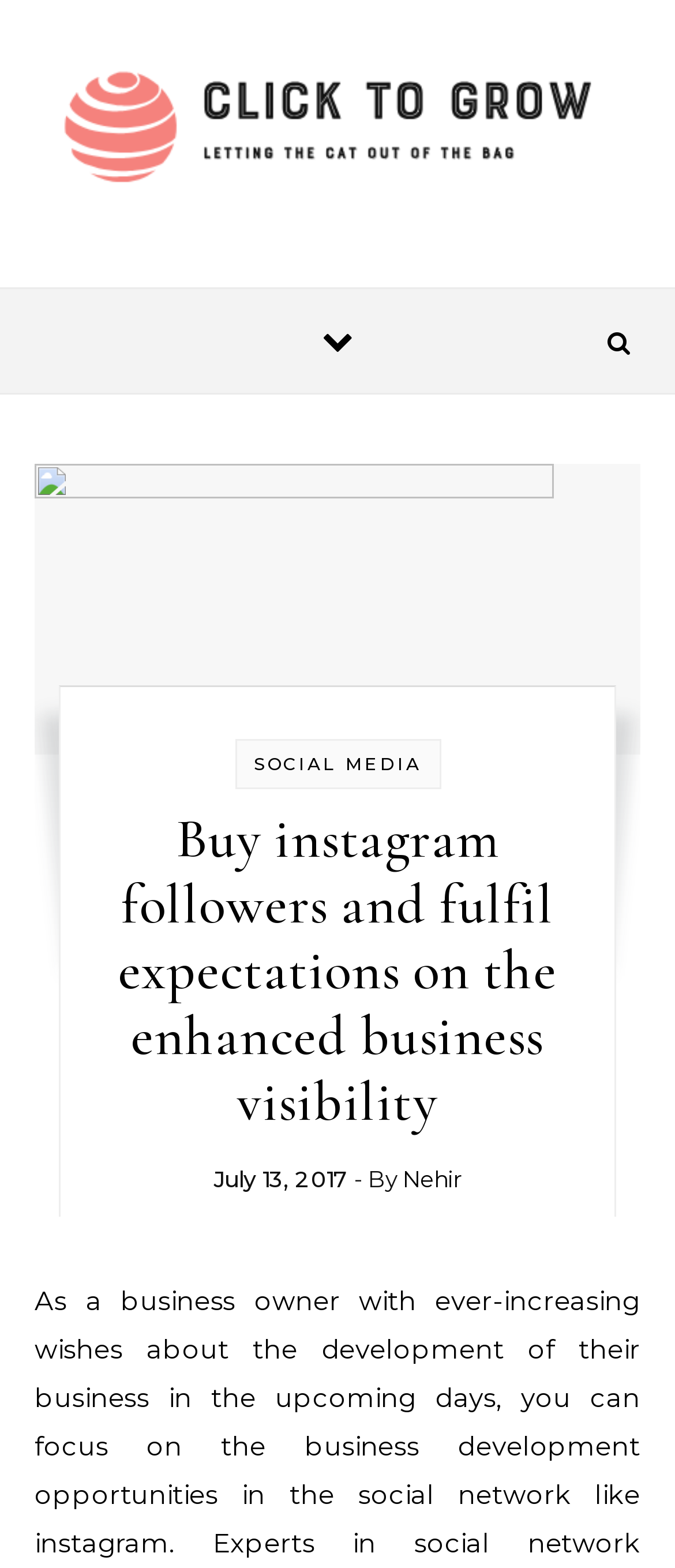Given the element description: "title="Click to Grow"", predict the bounding box coordinates of the UI element it refers to, using four float numbers between 0 and 1, i.e., [left, top, right, bottom].

[0.077, 0.033, 0.923, 0.134]